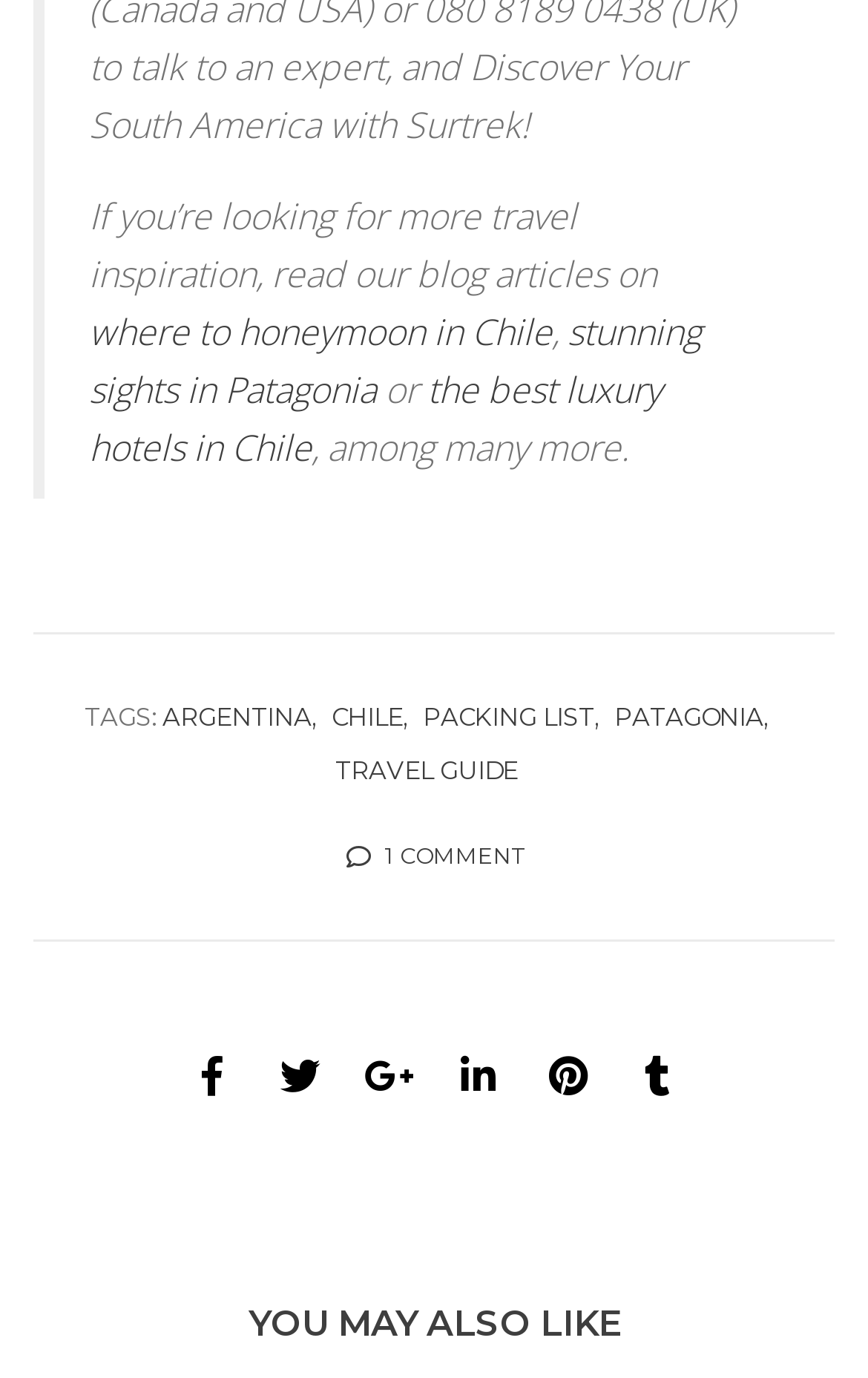Kindly provide the bounding box coordinates of the section you need to click on to fulfill the given instruction: "Explore stunning sights in Patagonia".

[0.103, 0.222, 0.808, 0.3]